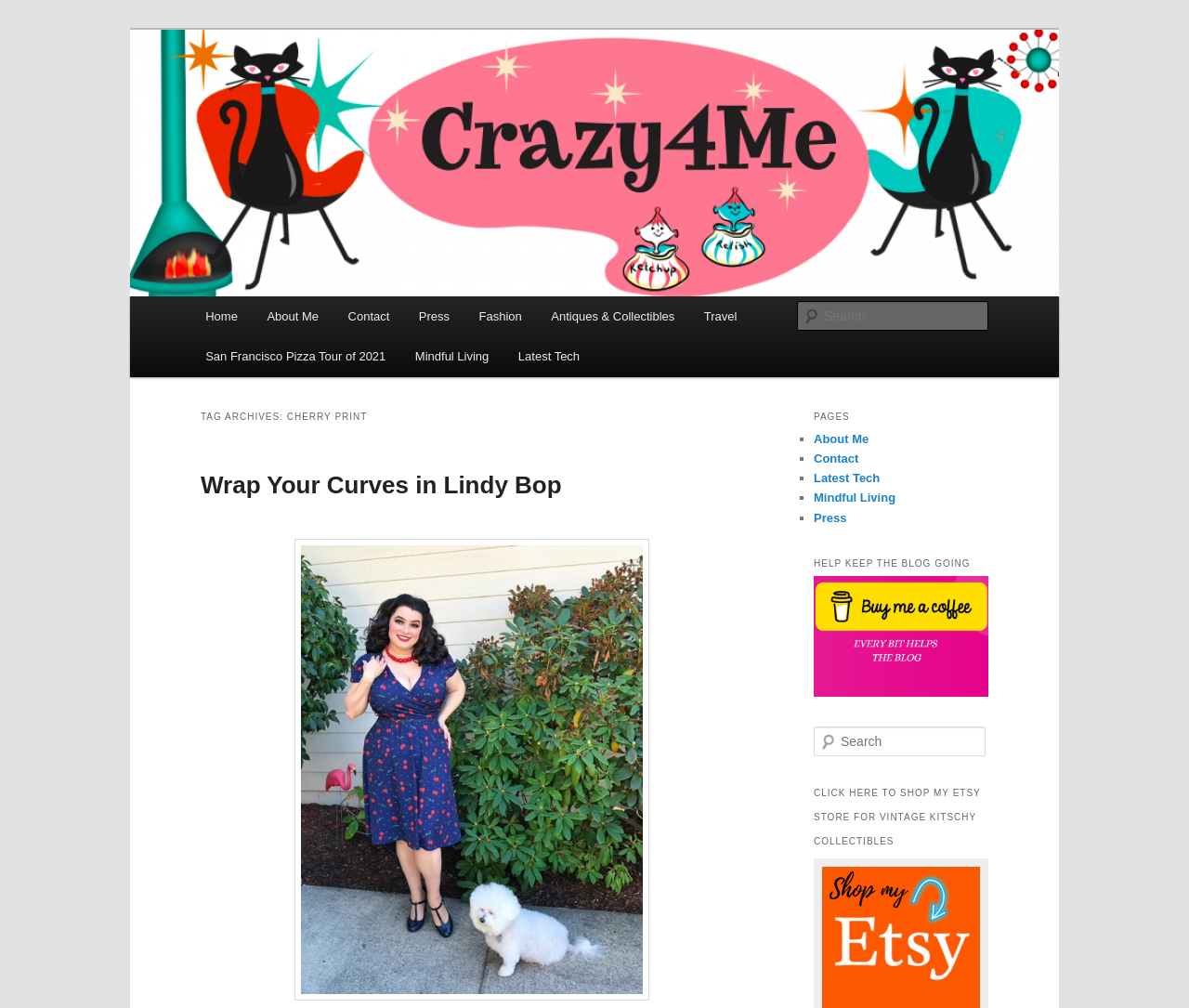Please answer the following question using a single word or phrase: 
What is the author's name?

Yasmina Greco